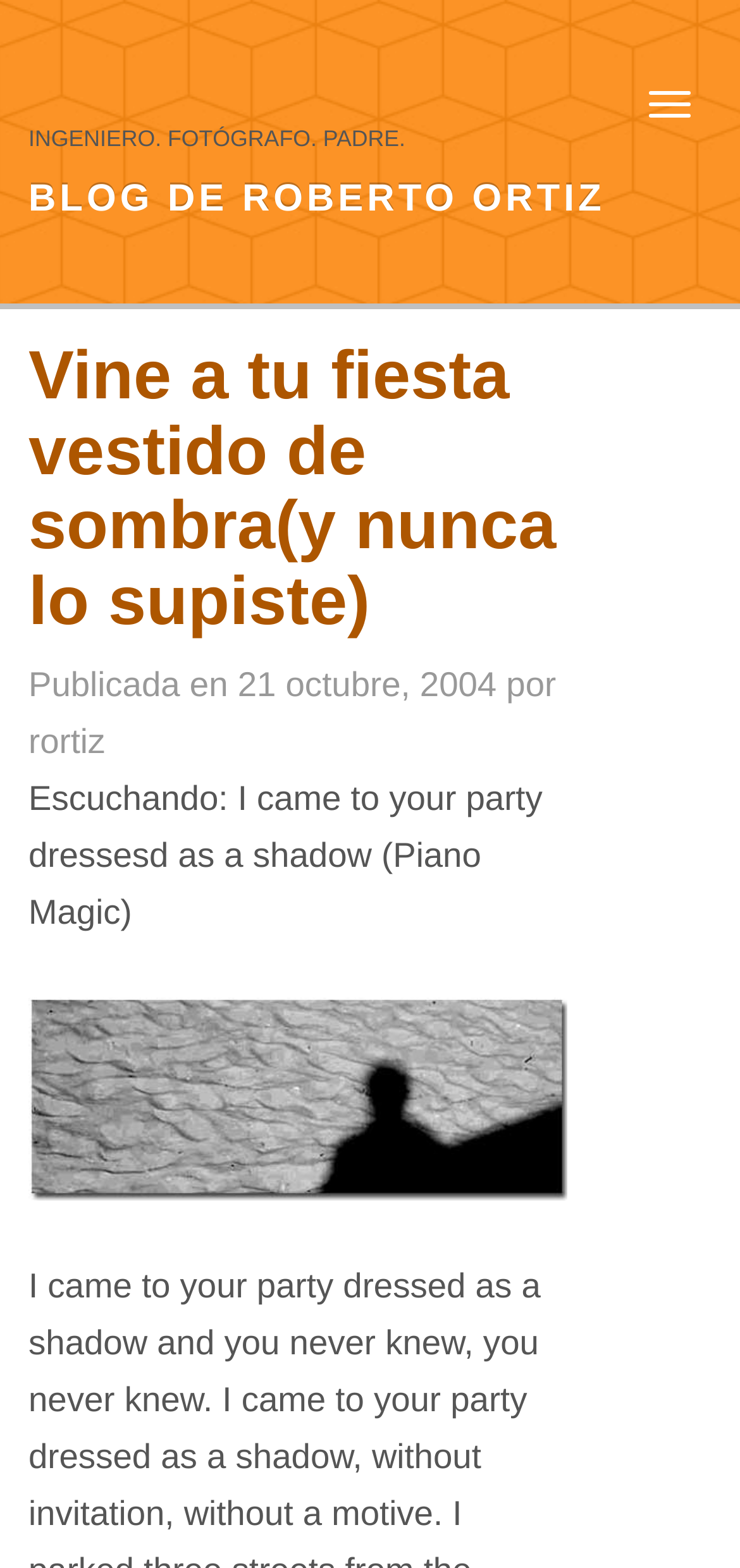Identify the bounding box for the UI element described as: "rortiz". The coordinates should be four float numbers between 0 and 1, i.e., [left, top, right, bottom].

[0.038, 0.461, 0.142, 0.486]